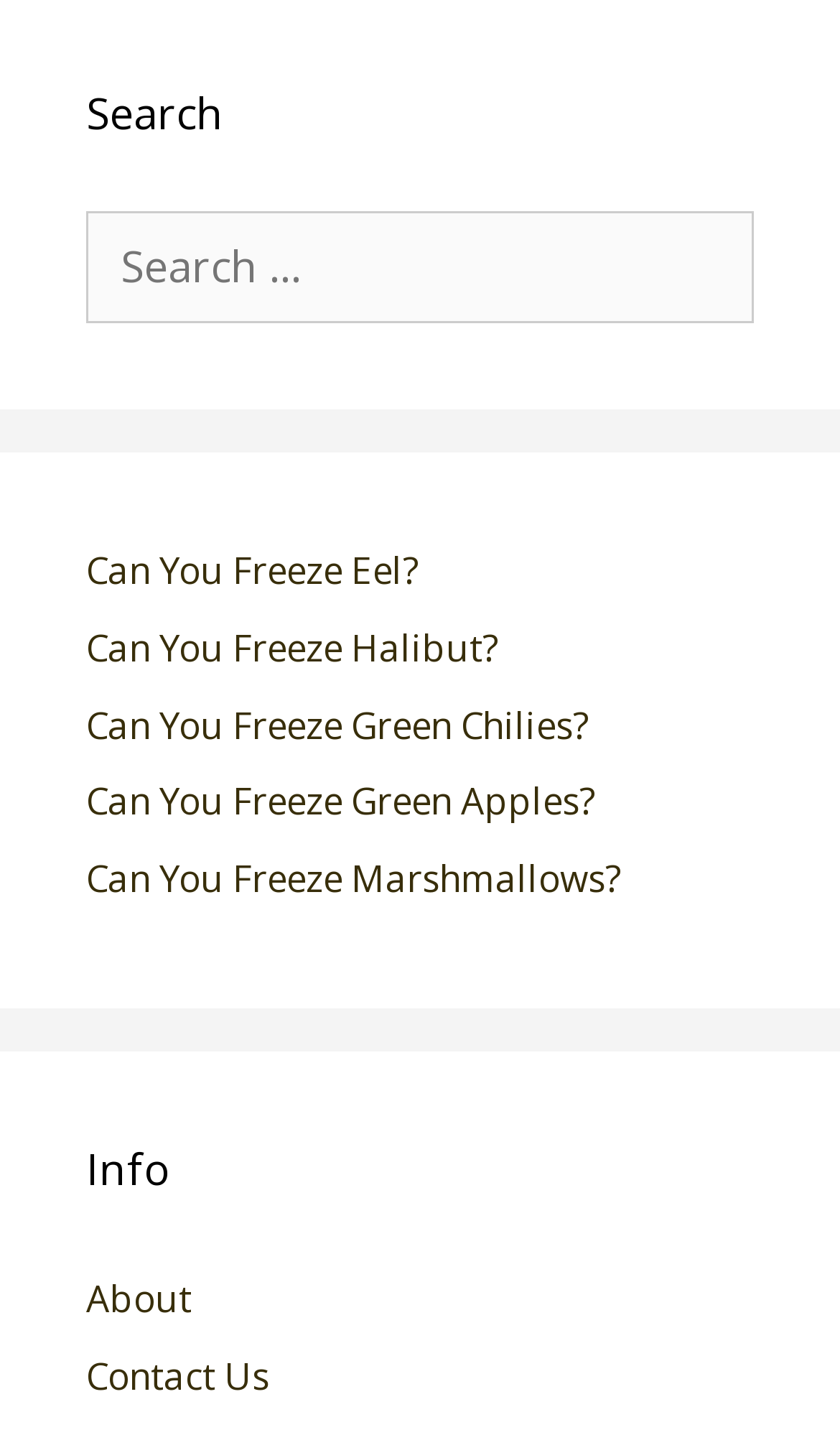Please locate the bounding box coordinates of the element's region that needs to be clicked to follow the instruction: "search for something". The bounding box coordinates should be provided as four float numbers between 0 and 1, i.e., [left, top, right, bottom].

[0.103, 0.148, 0.897, 0.226]